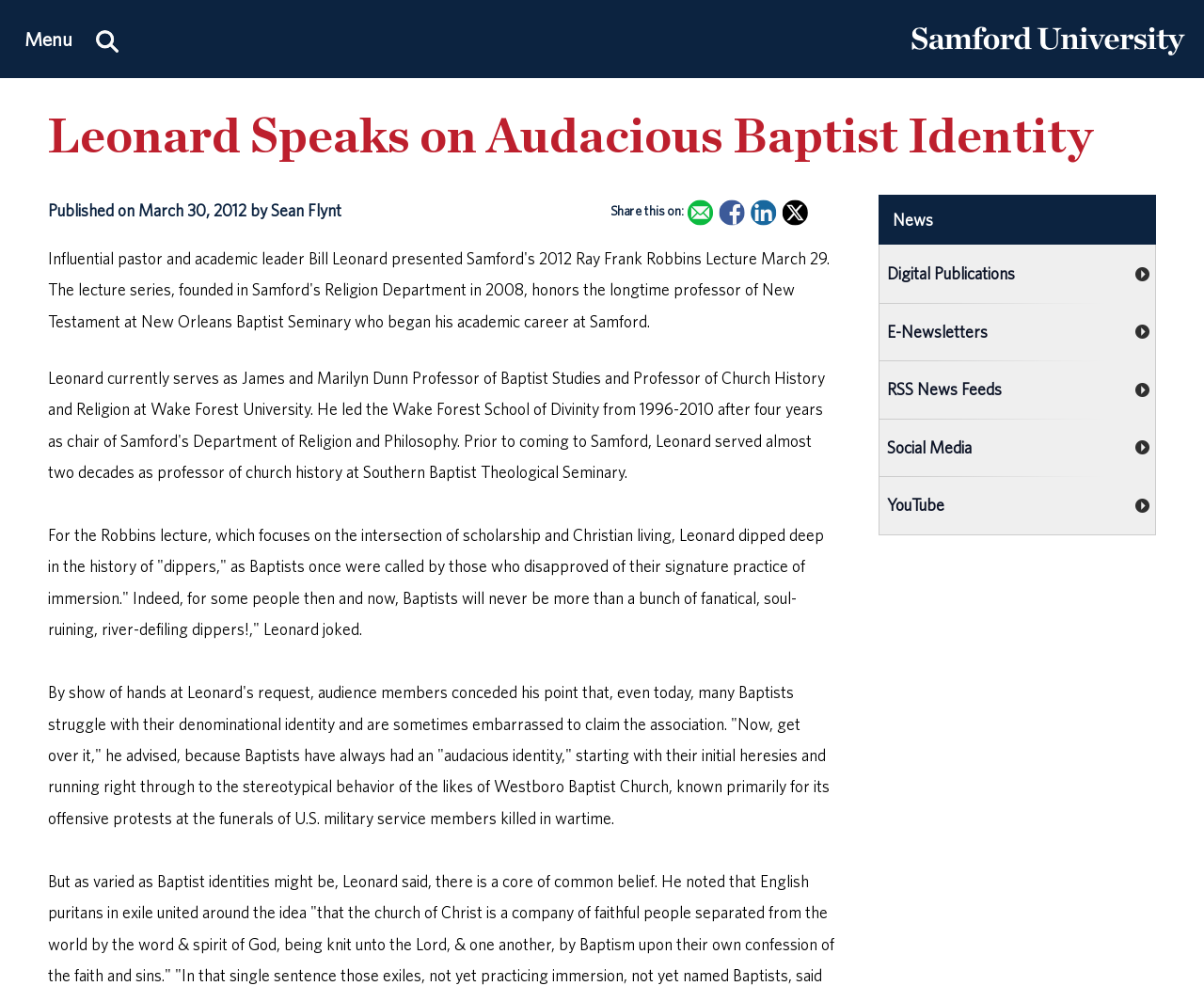Provide a single word or phrase to answer the given question: 
What is the name of the person who published the article?

Sean Flynt